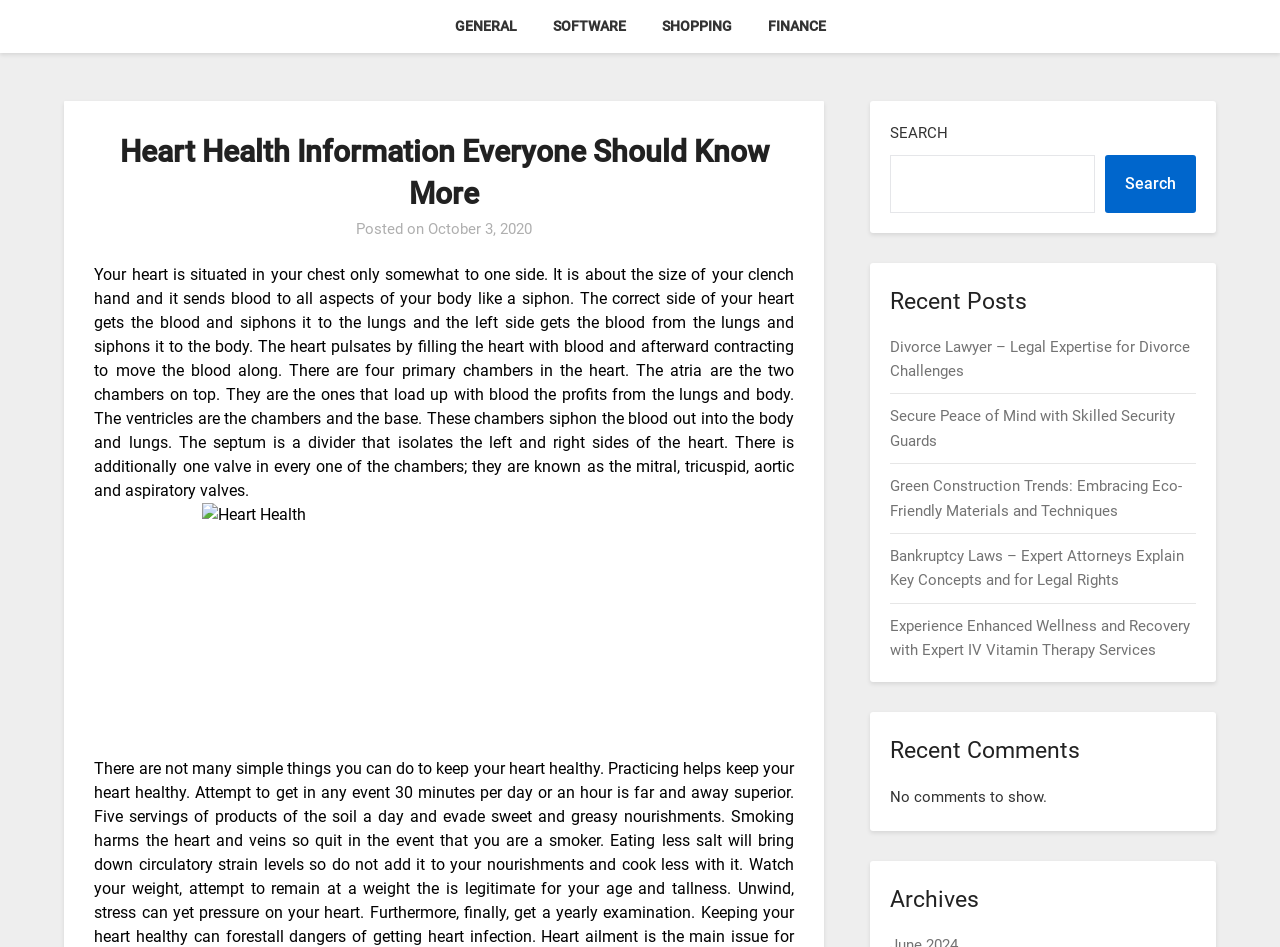Identify the bounding box coordinates for the region to click in order to carry out this instruction: "Click on the link to Divorce Lawyer". Provide the coordinates using four float numbers between 0 and 1, formatted as [left, top, right, bottom].

[0.696, 0.357, 0.93, 0.401]